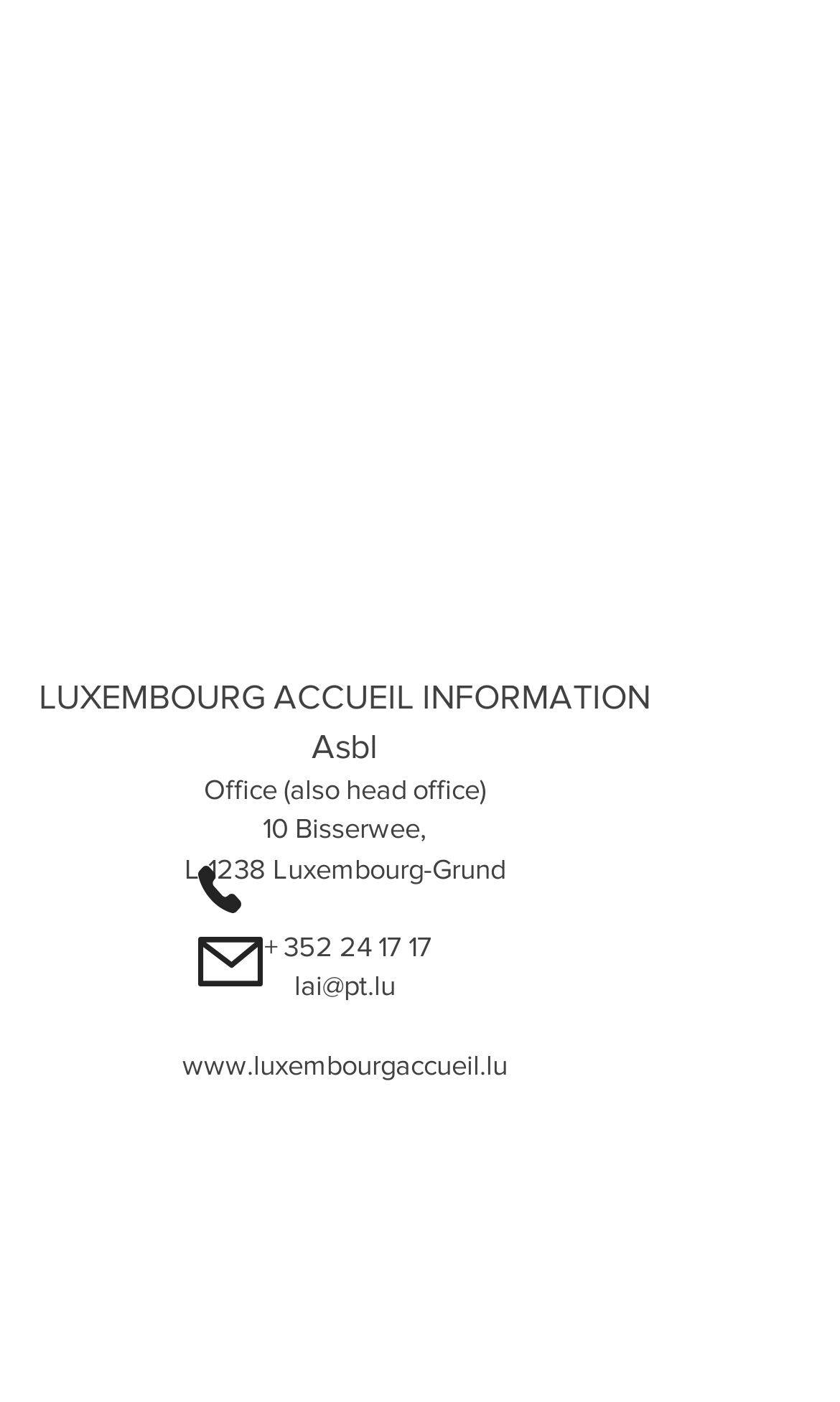Review the image closely and give a comprehensive answer to the question: What is the address of the office?

The address of the office can be found in the middle of the webpage, which is '10 Bisserwee, L-1238 Luxembourg-Grund'.